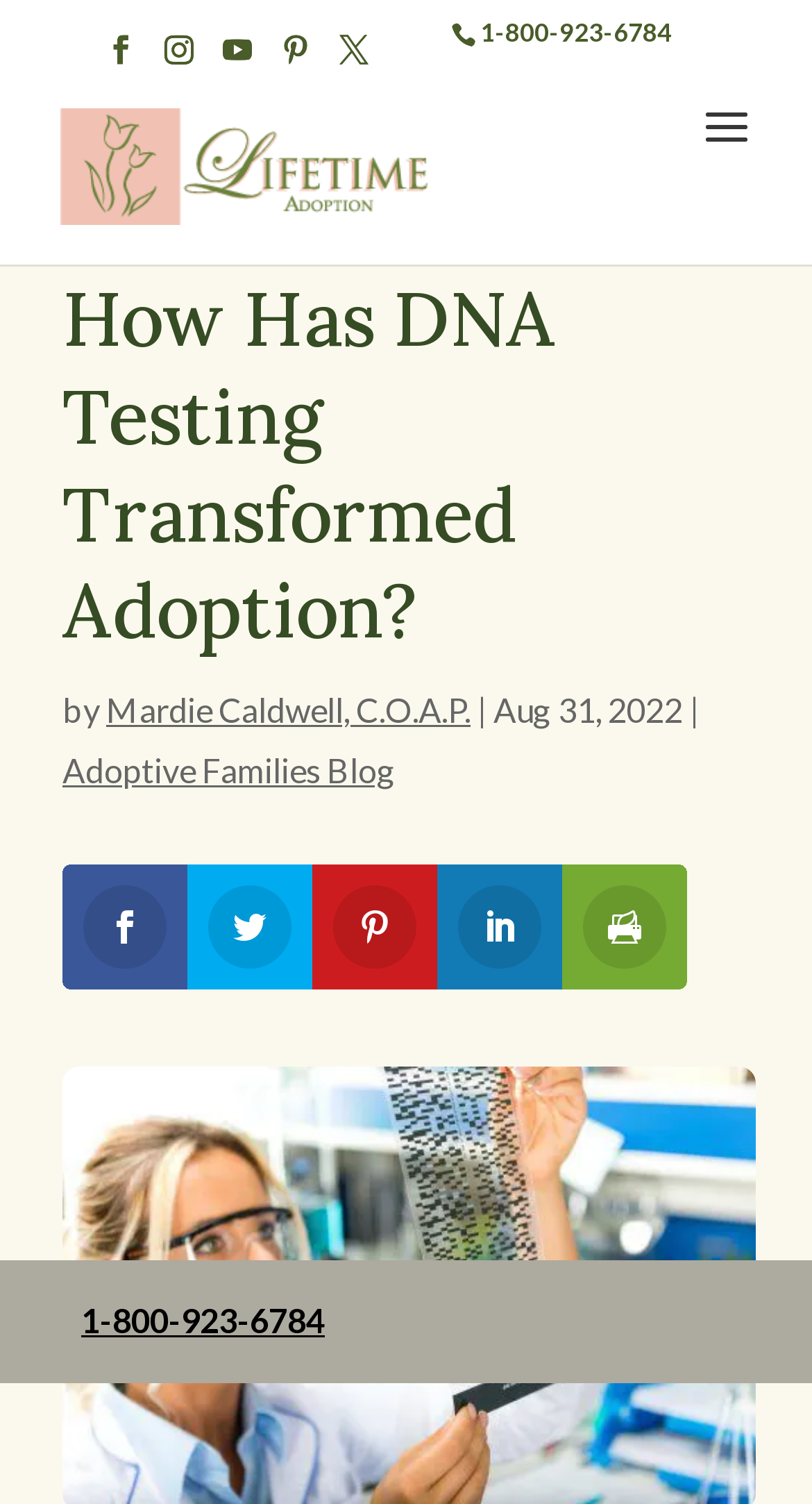What is the main heading displayed on the webpage? Please provide the text.

How Has DNA Testing Transformed Adoption?